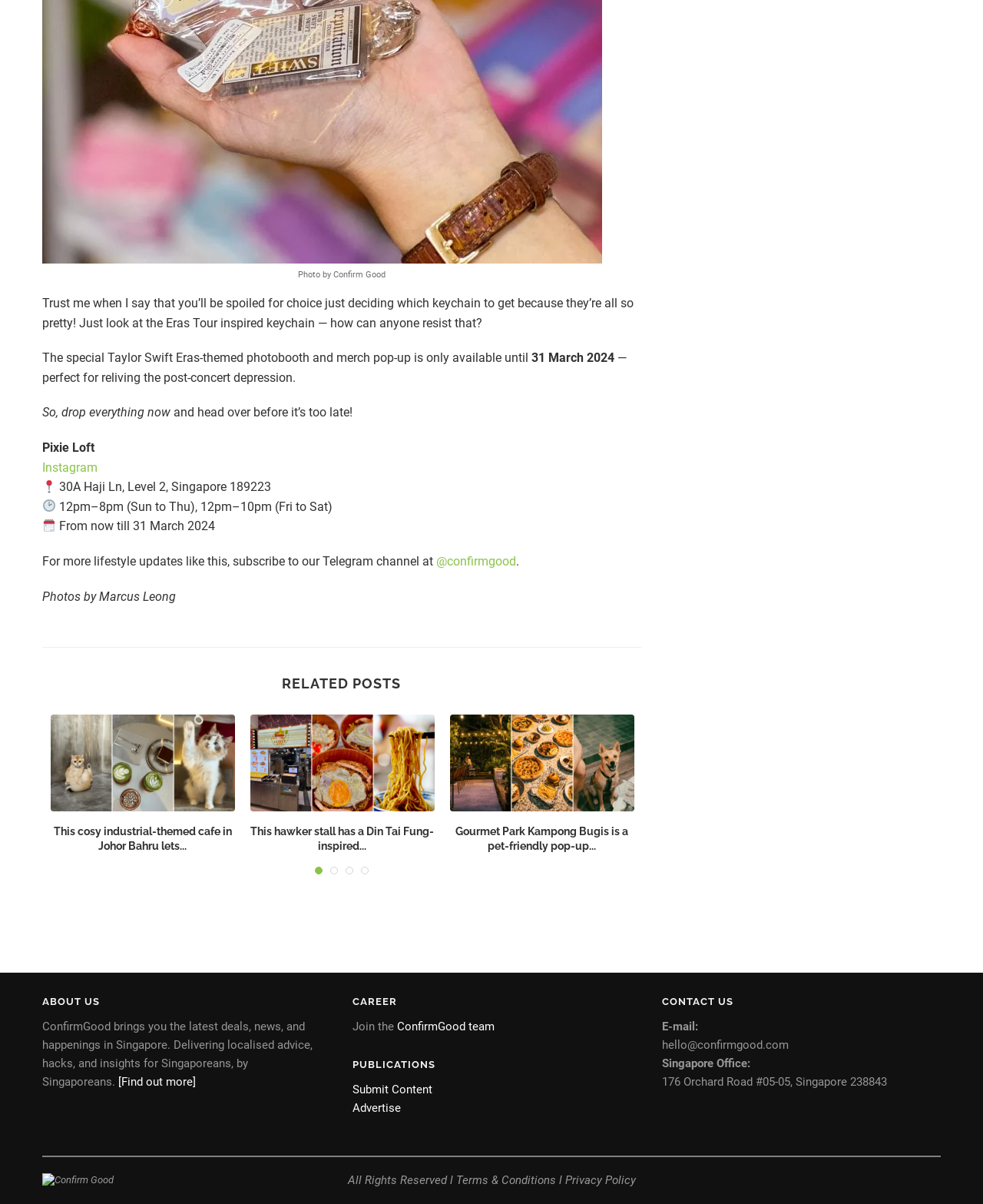Please use the details from the image to answer the following question comprehensively:
What is the purpose of the ConfirmGood website?

The purpose of the ConfirmGood website can be determined by reading the text 'ConfirmGood brings you the latest deals, news, and happenings in Singapore. Delivering localised advice, hacks, and insights for Singaporeans, by Singaporeans.' which indicates that the website aims to provide localised advice, hacks, and insights for Singaporeans.